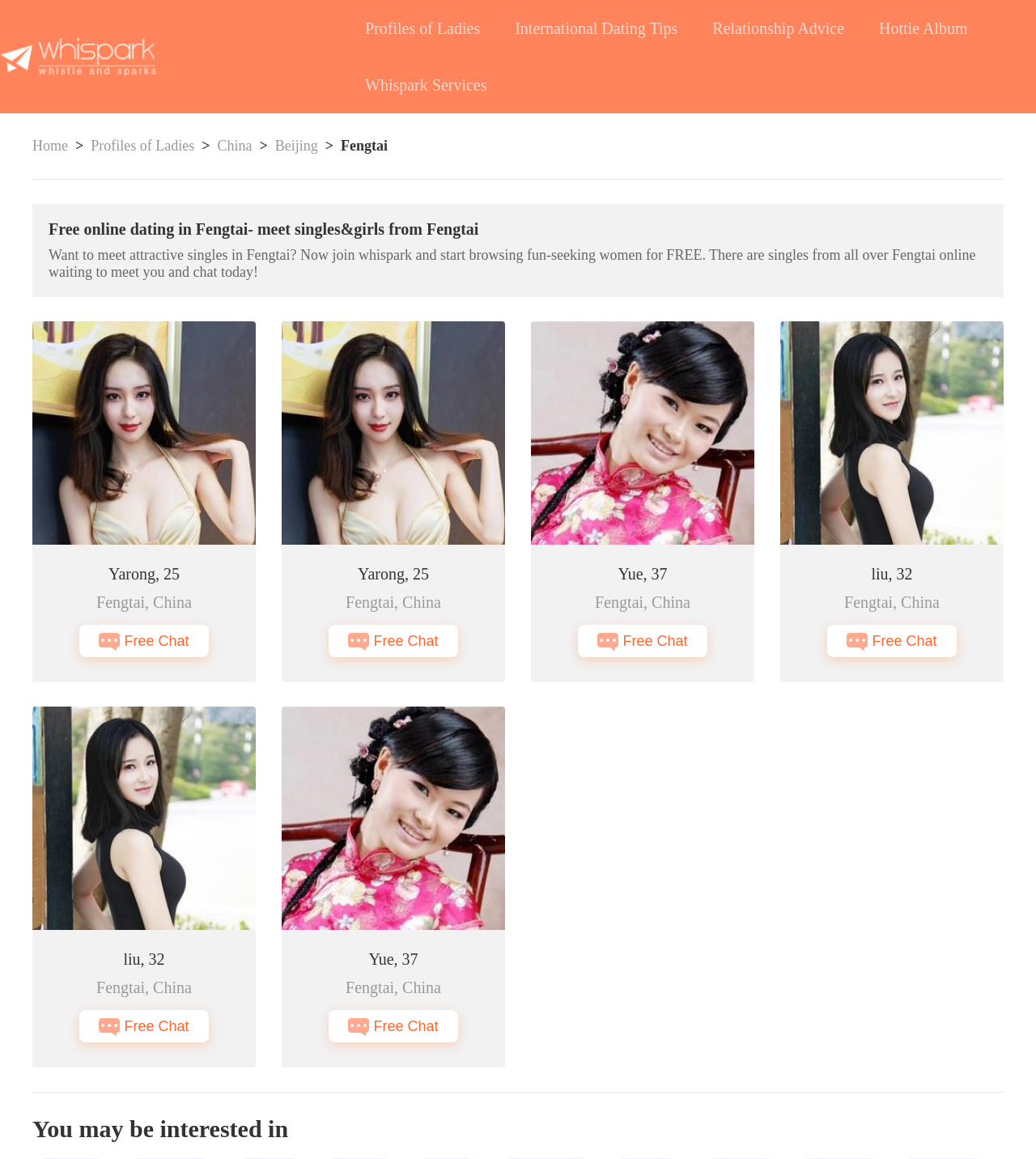Please specify the bounding box coordinates for the clickable region that will help you carry out the instruction: "Browse the 'Hottie Album'".

[0.848, 0.0, 0.968, 0.049]